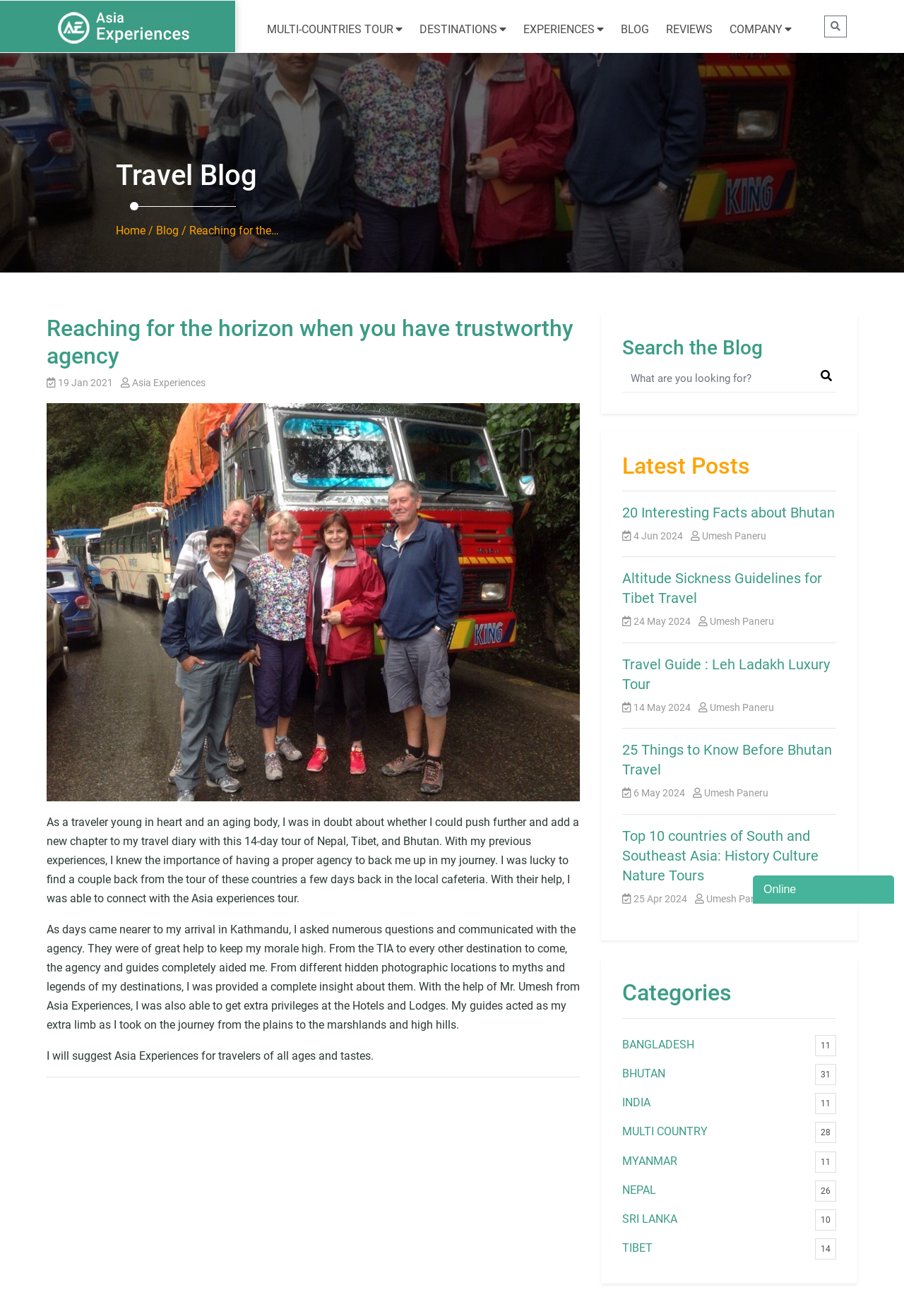Pinpoint the bounding box coordinates of the clickable element to carry out the following instruction: "Click the 'MULTI-COUNTRIES TOUR' link."

[0.286, 0.012, 0.455, 0.032]